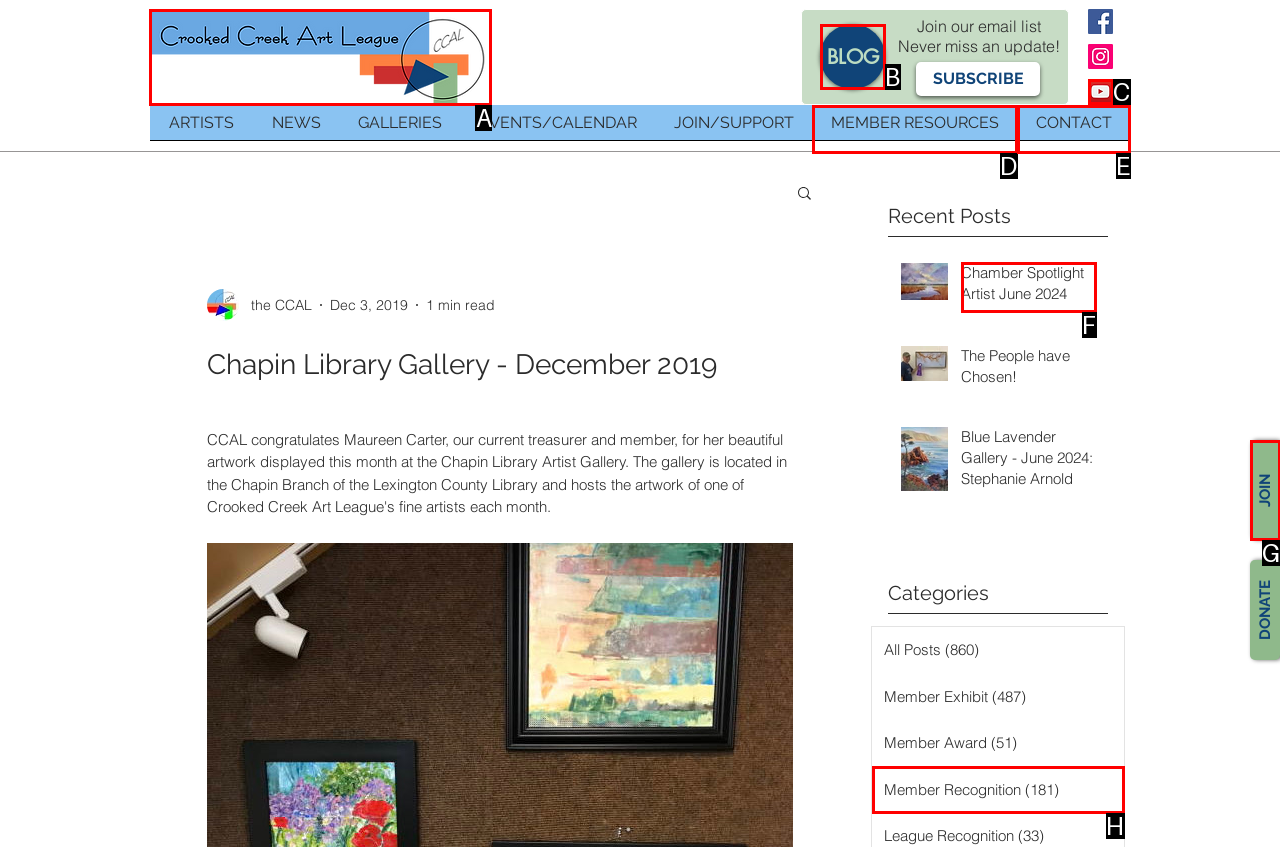Identify the correct UI element to click to achieve the task: Click the CCAL logo.
Answer with the letter of the appropriate option from the choices given.

A